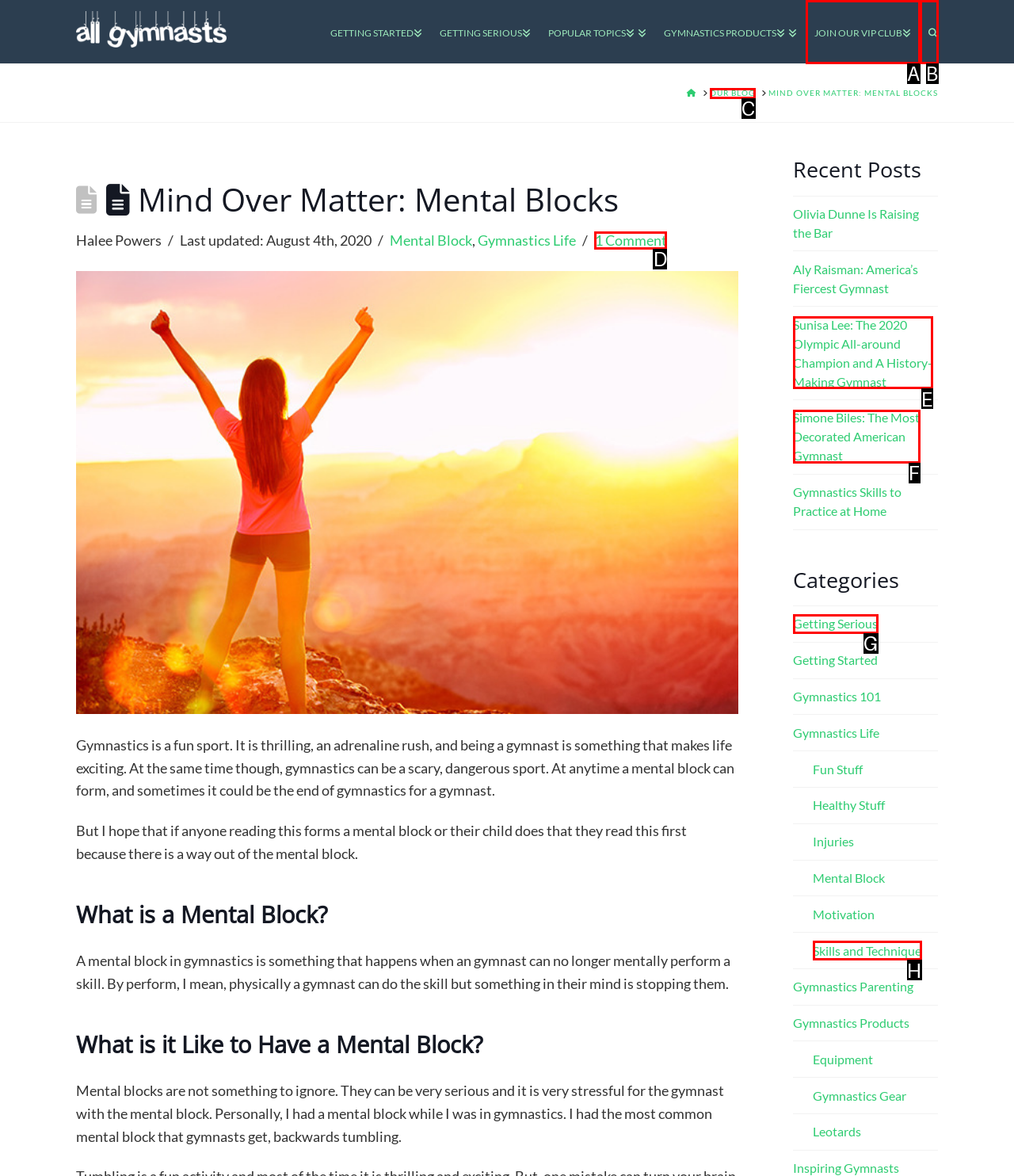Choose the letter that best represents the description: Search. Answer with the letter of the selected choice directly.

B